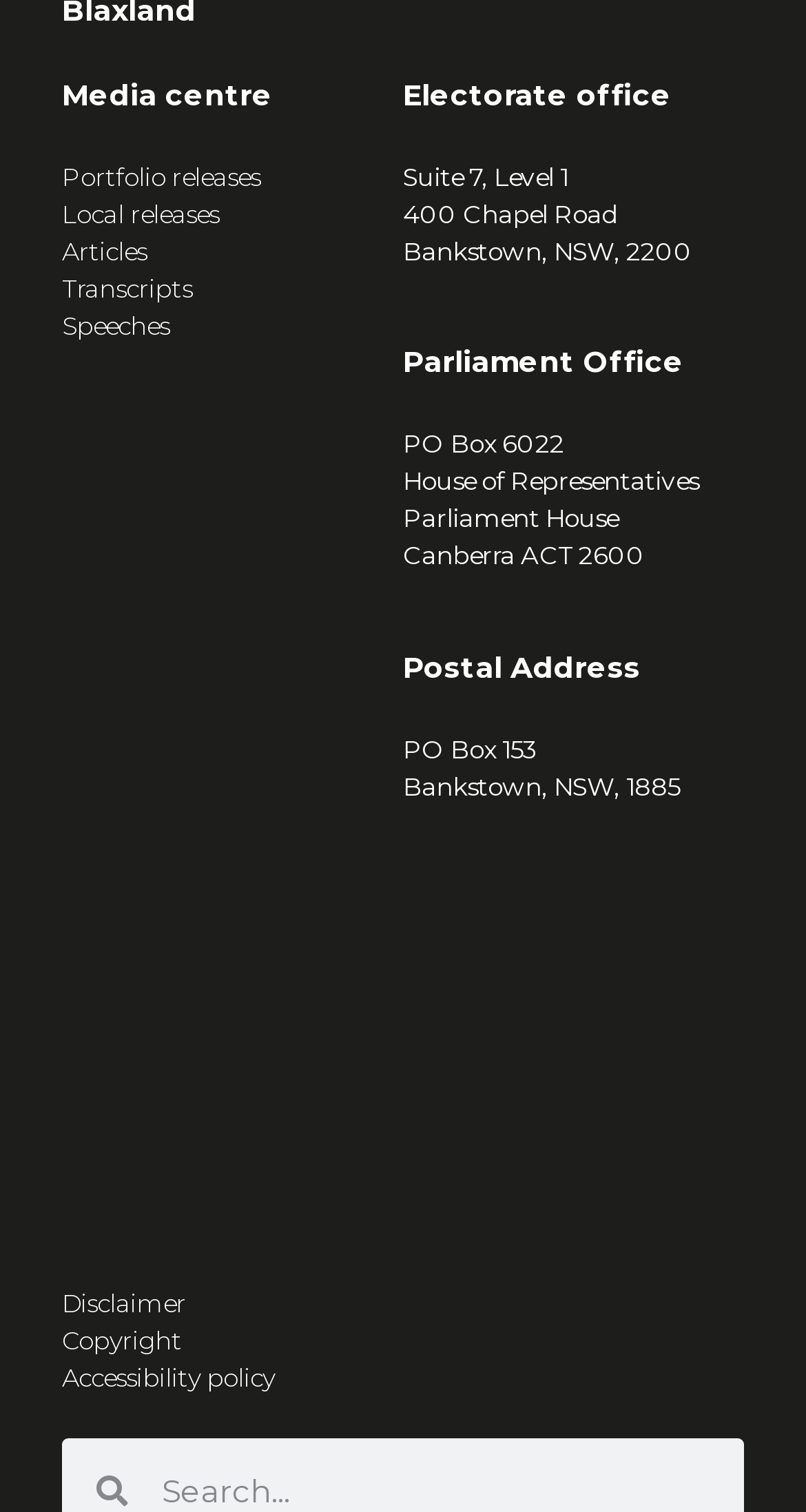What is the postal address of the parliament office?
Please answer the question with a detailed and comprehensive explanation.

I found the postal address of the parliament office by looking at the static text elements on the webpage. Specifically, I found the elements 'PO Box 6022', 'House of Representatives', 'Parliament House', and 'Canberra ACT 2600' which are located next to each other, indicating that they form a single postal address.